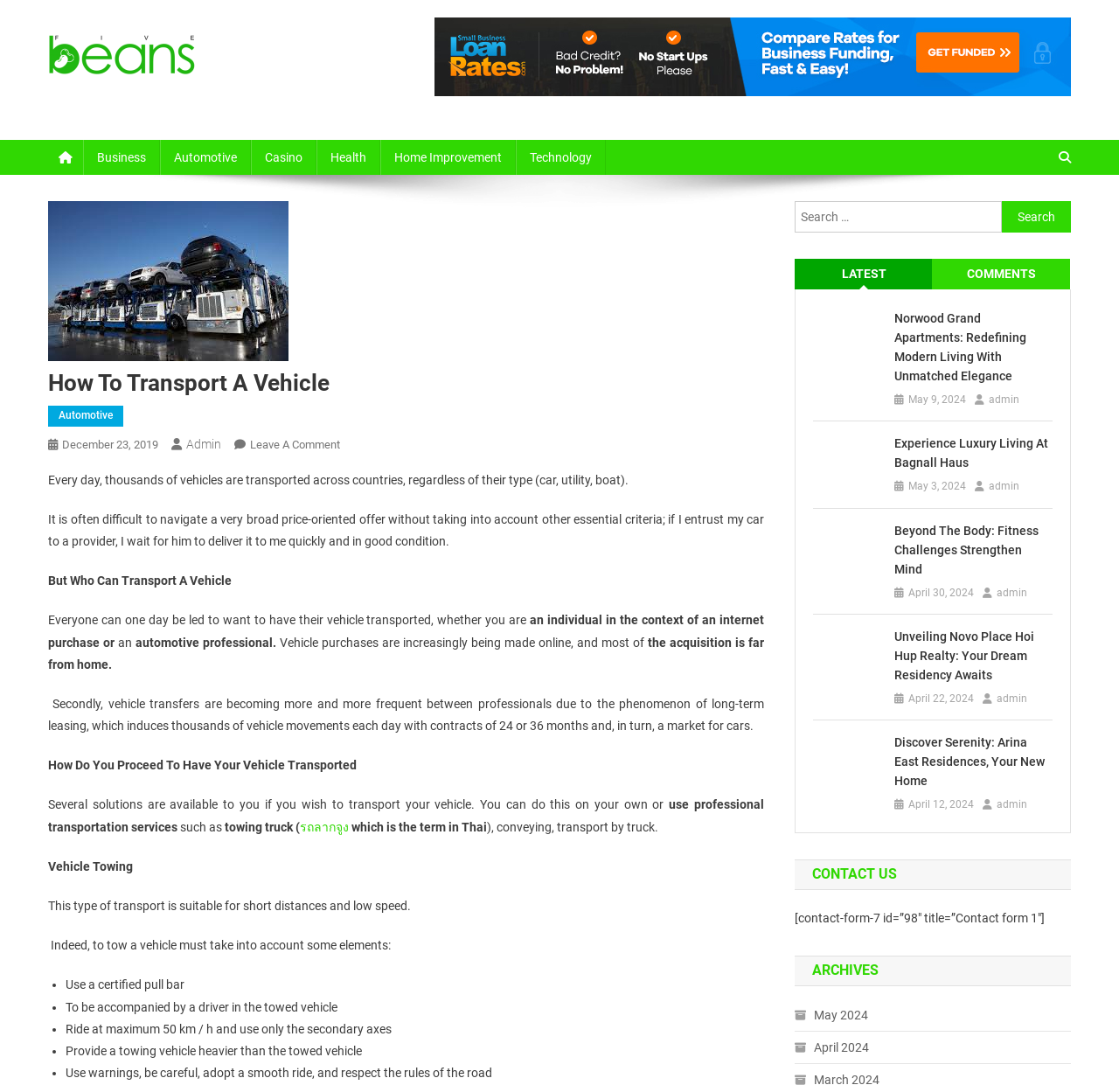Find the bounding box coordinates for the UI element that matches this description: "Five Bean".

[0.043, 0.069, 0.152, 0.099]